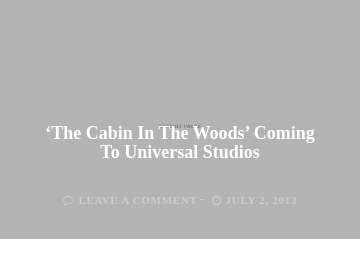Respond to the question below with a single word or phrase: What is the date mentioned in the banner?

July 2, 2013